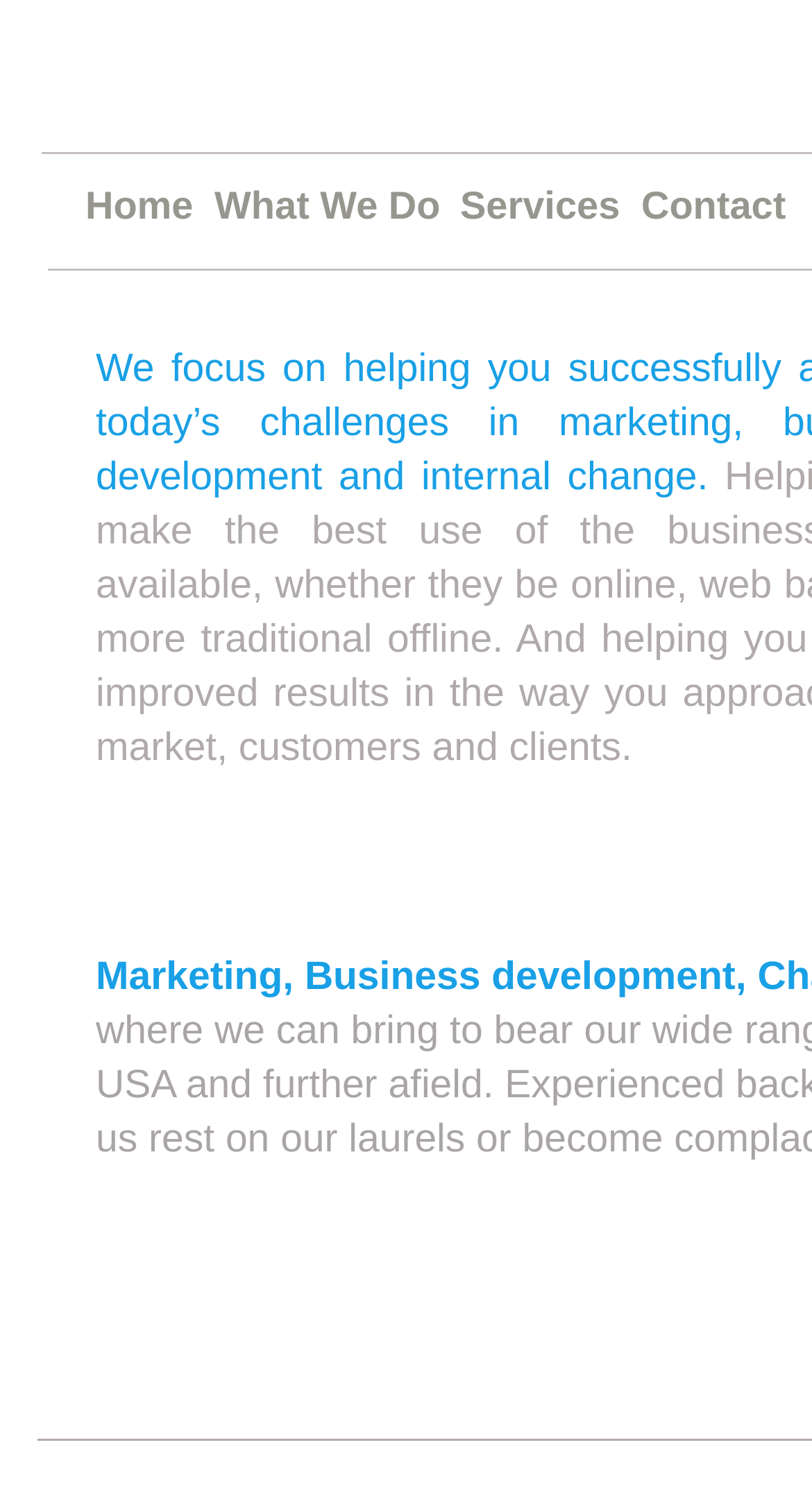Using the format (top-left x, top-left y, bottom-right x, bottom-right y), provide the bounding box coordinates for the described UI element. All values should be floating point numbers between 0 and 1: What We Do

[0.254, 0.123, 0.553, 0.153]